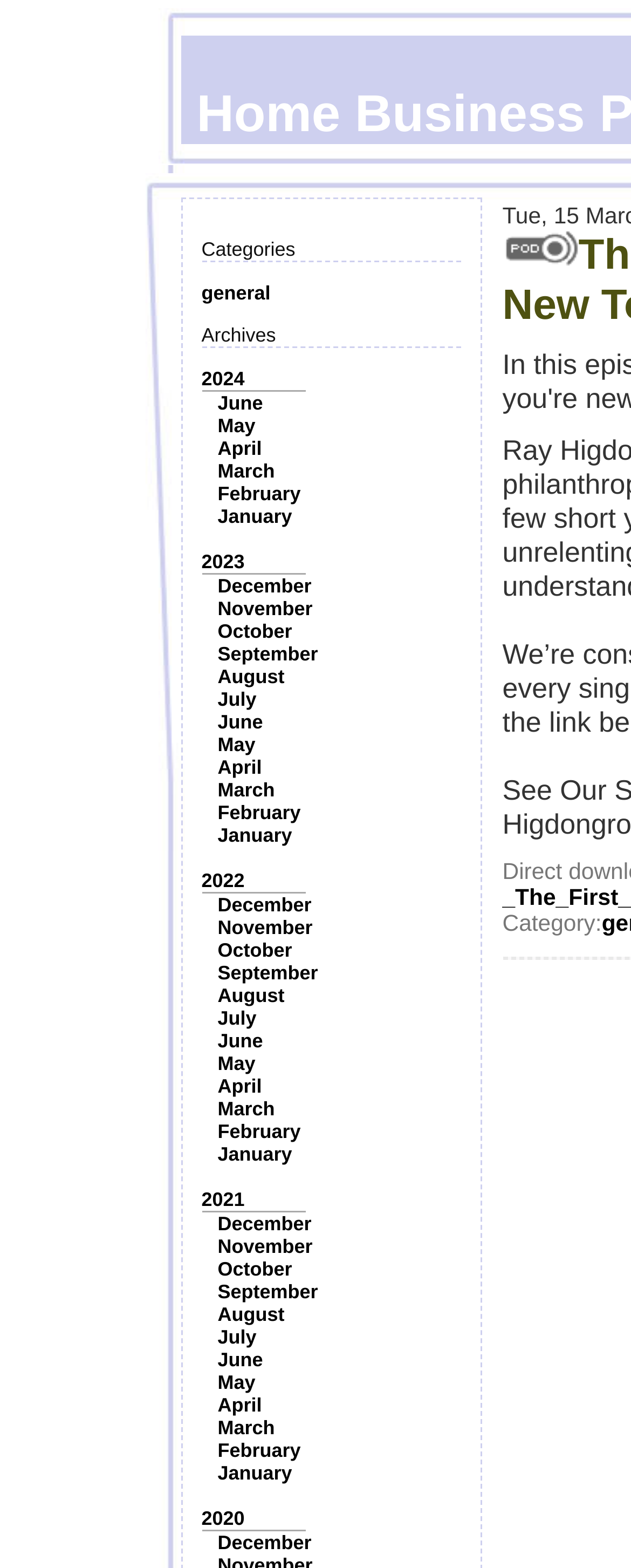Provide a brief response using a word or short phrase to this question:
What is the category section title?

Categories